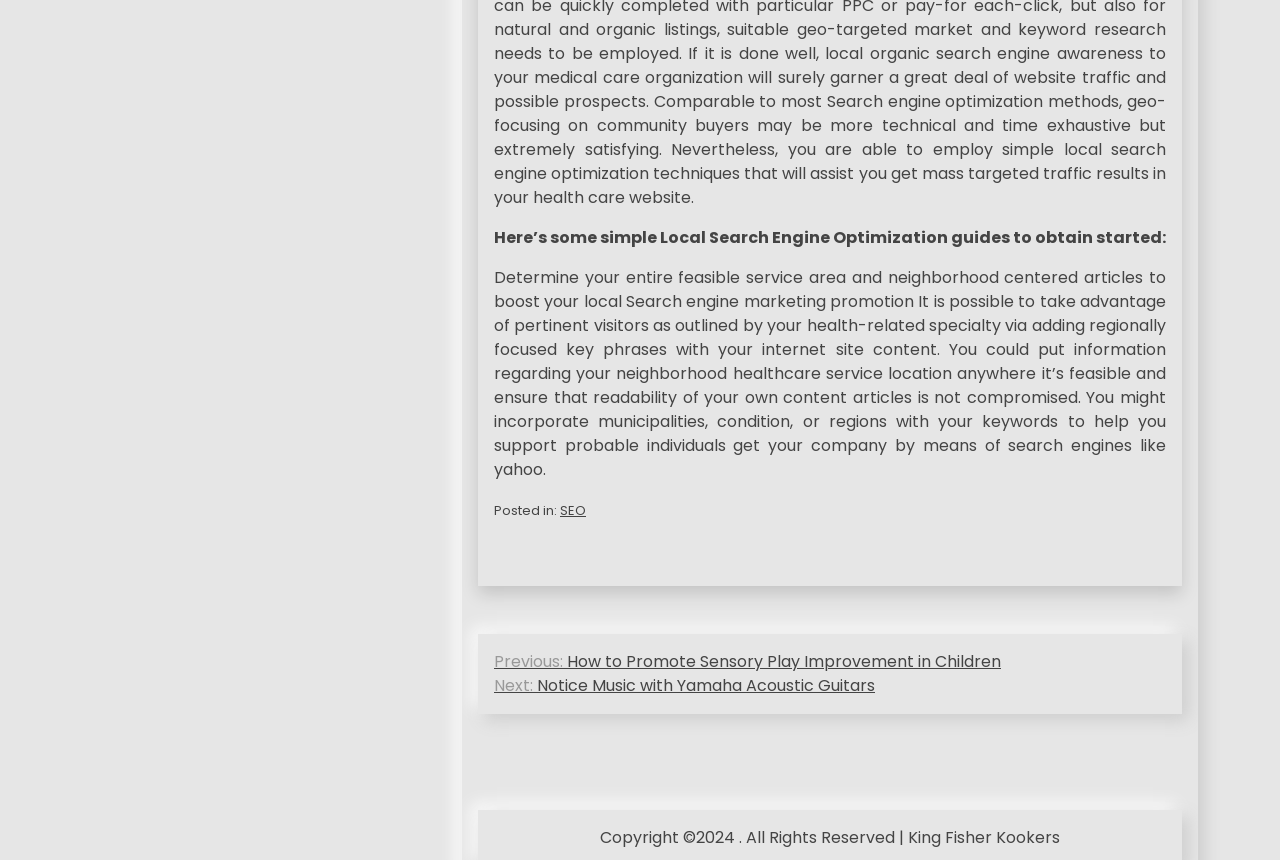What is the title of the previous post?
Carefully examine the image and provide a detailed answer to the question.

The title of the previous post can be found in the post navigation section, where it says 'Previous: How to Promote Sensory Play Improvement in Children'.